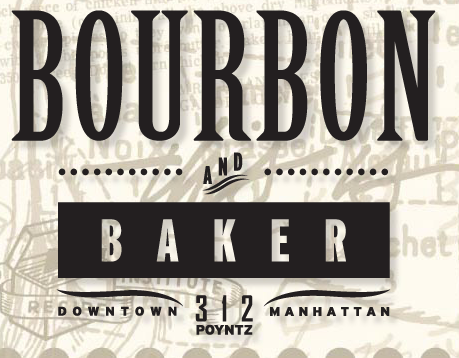Give an in-depth summary of the scene depicted in the image.

The image features a stylized logo for "Bourbon & Baker," prominently displayed in a vintage-inspired design. The text "BOURBON" is elegantly rendered in a bold, uppercase format at the top, while "and" is subtly placed in a smaller font. Below, "BAKER" stands out in large, eye-catching letters, centered within a rectangular block. The lower section of the logo includes the location details, indicating "DOWNTOWN 312 POYNTZ" in a refined font, providing a hint of the establishment's urban setting in Manhattan, KS. The background features a muted, textured aesthetic, enhancing the logo's sophisticated yet inviting feel, perfect for a restaurant and bar environment.